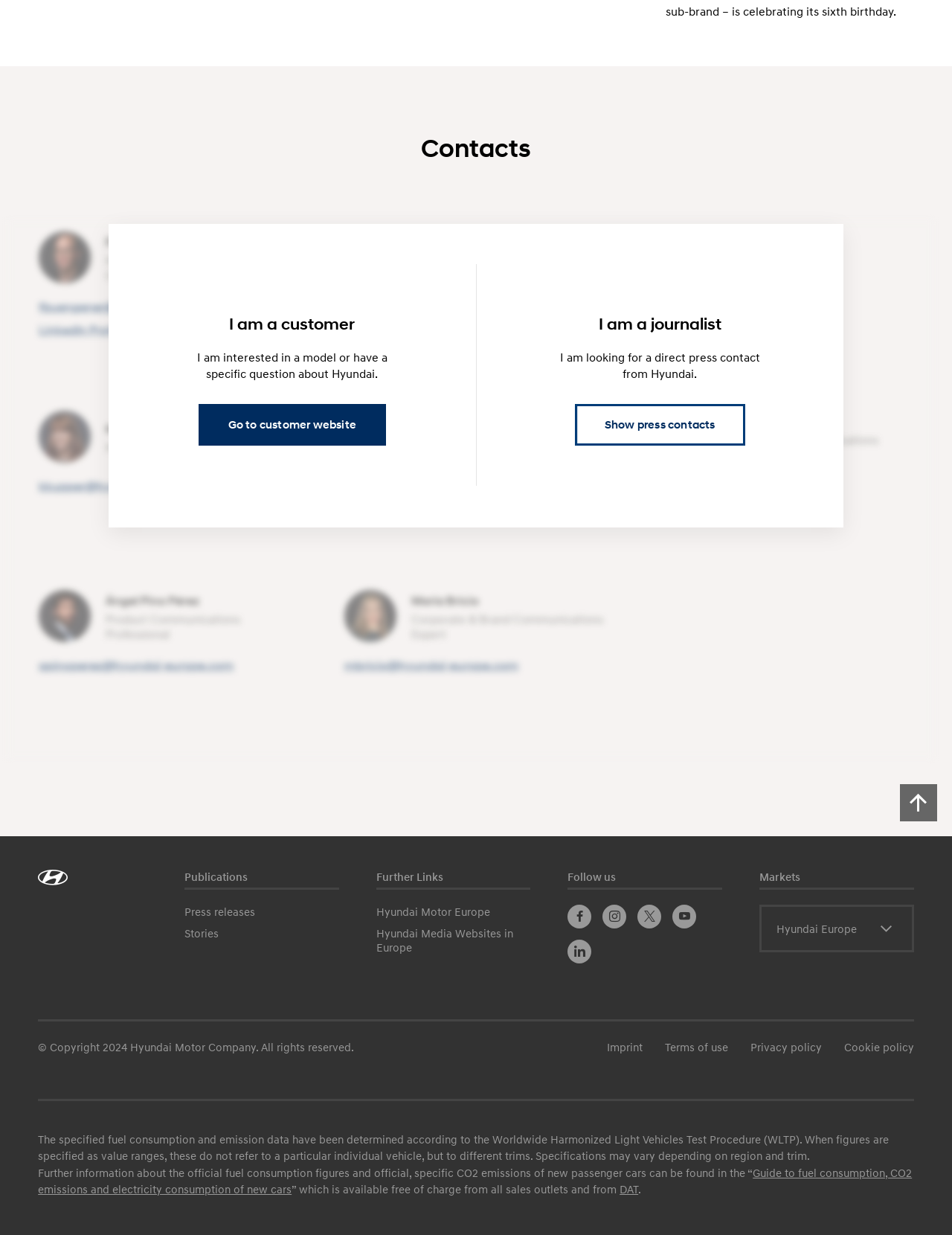Identify the bounding box coordinates for the UI element that matches this description: "awente@hyundai-europe.com".

[0.682, 0.384, 0.865, 0.403]